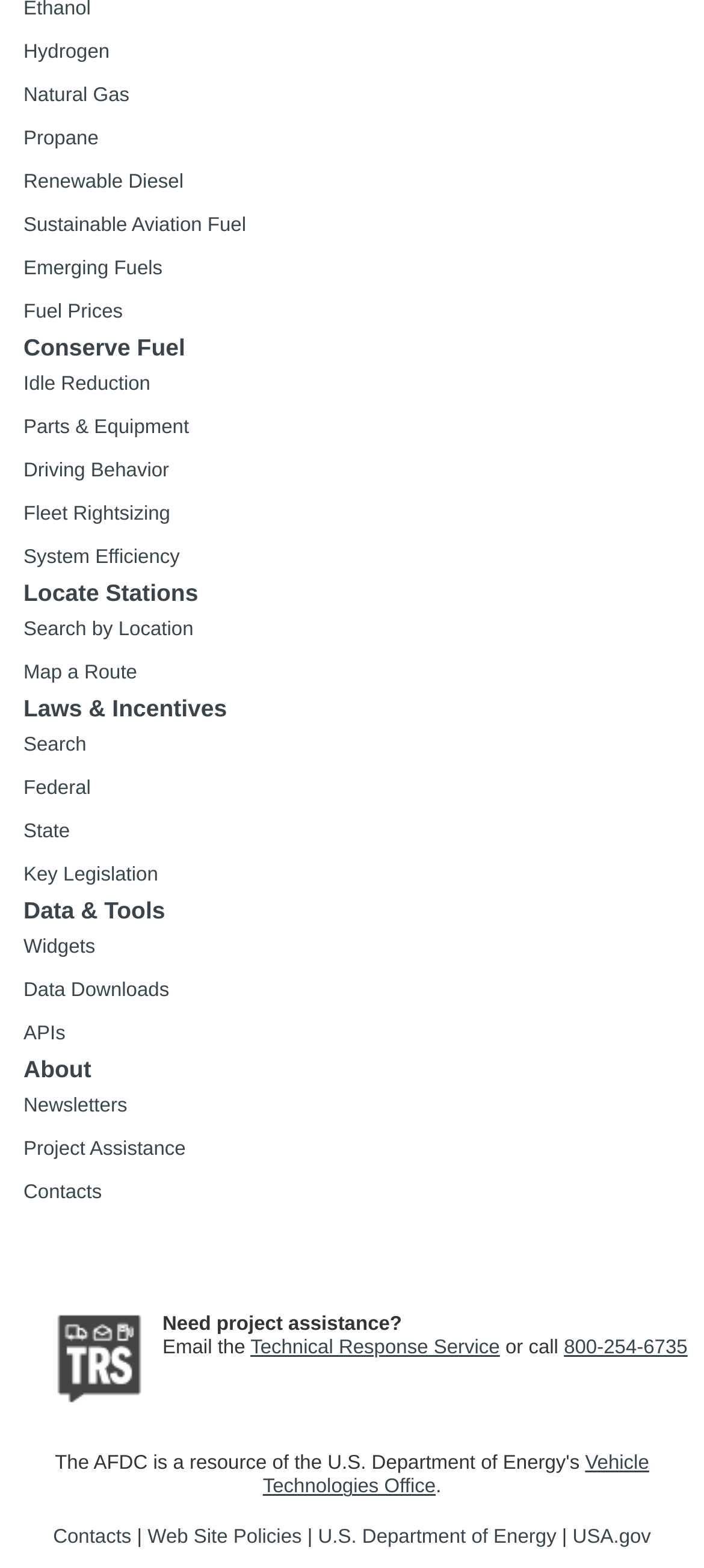Show the bounding box coordinates for the HTML element described as: "Committees".

None